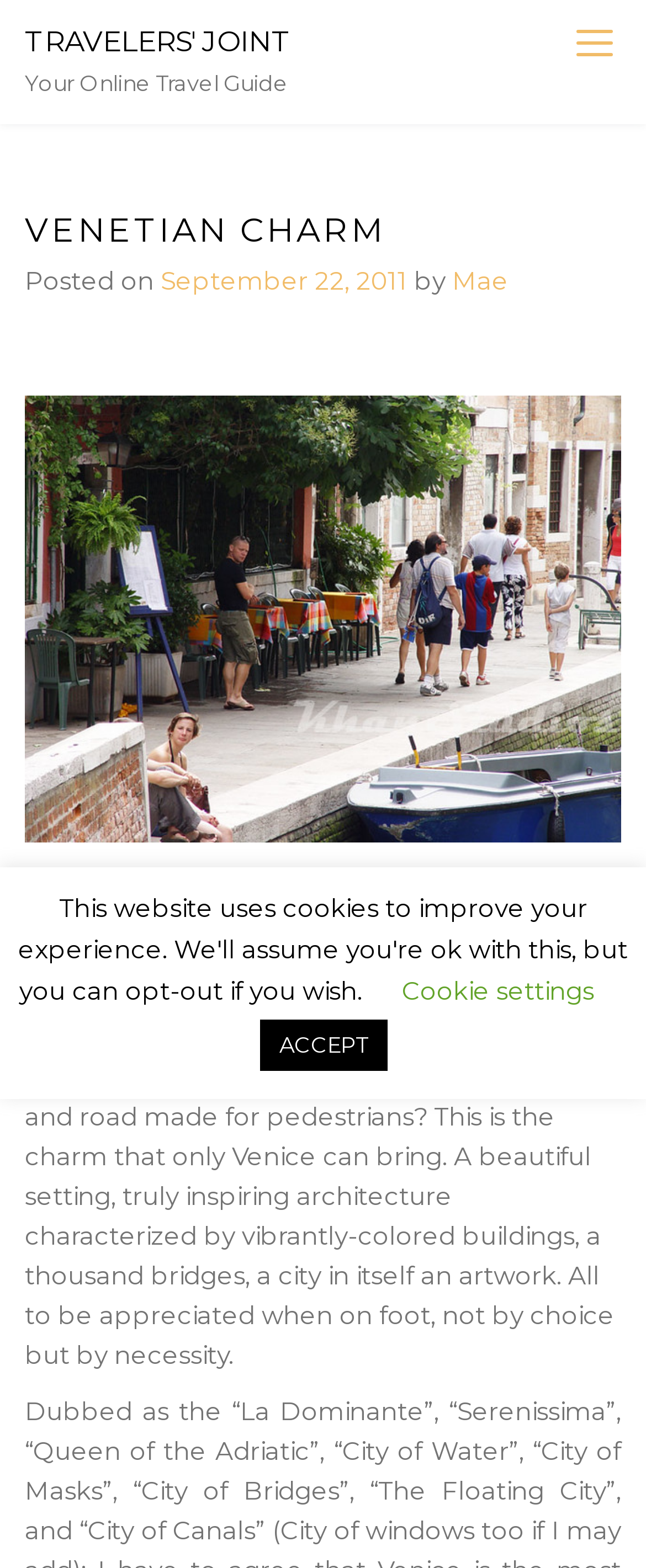Refer to the image and provide an in-depth answer to the question: 
How many bridges are mentioned in the article?

The number of bridges mentioned in the article can be found in the text, where it says 'a thousand bridges'.